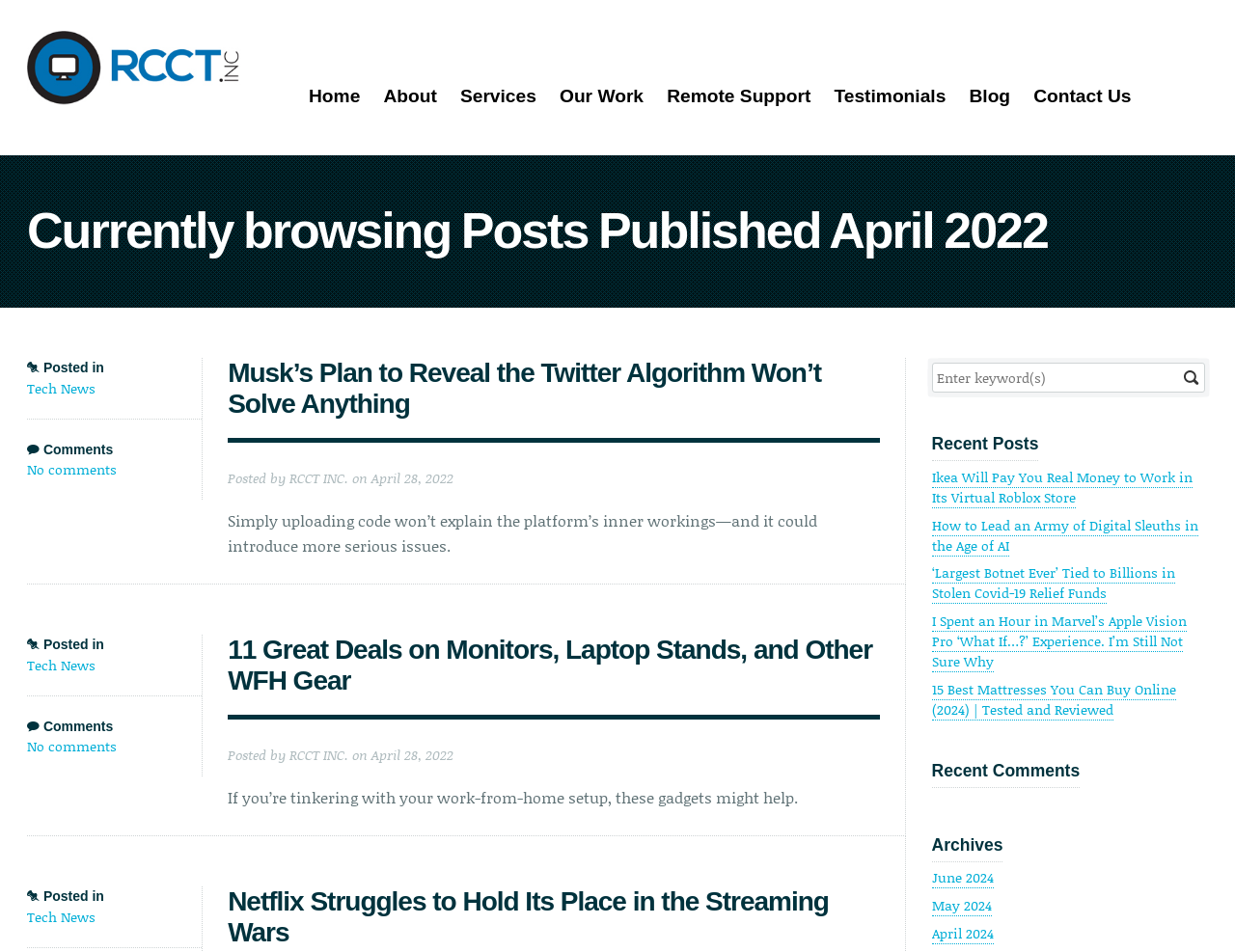Identify and provide the bounding box coordinates of the UI element described: "Our Work". The coordinates should be formatted as [left, top, right, bottom], with each number being a float between 0 and 1.

[0.453, 0.091, 0.521, 0.111]